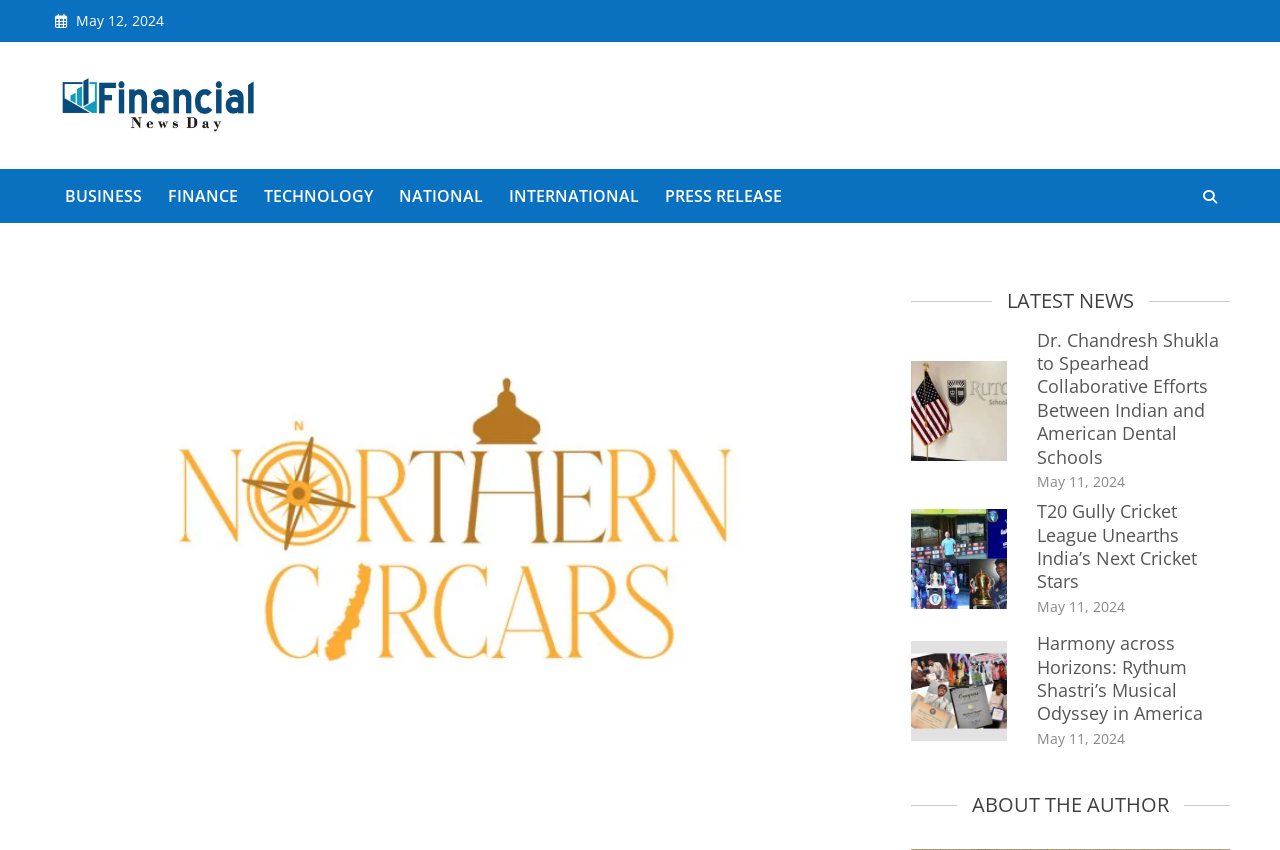Could you indicate the bounding box coordinates of the region to click in order to complete this instruction: "View the latest news".

[0.775, 0.332, 0.898, 0.375]